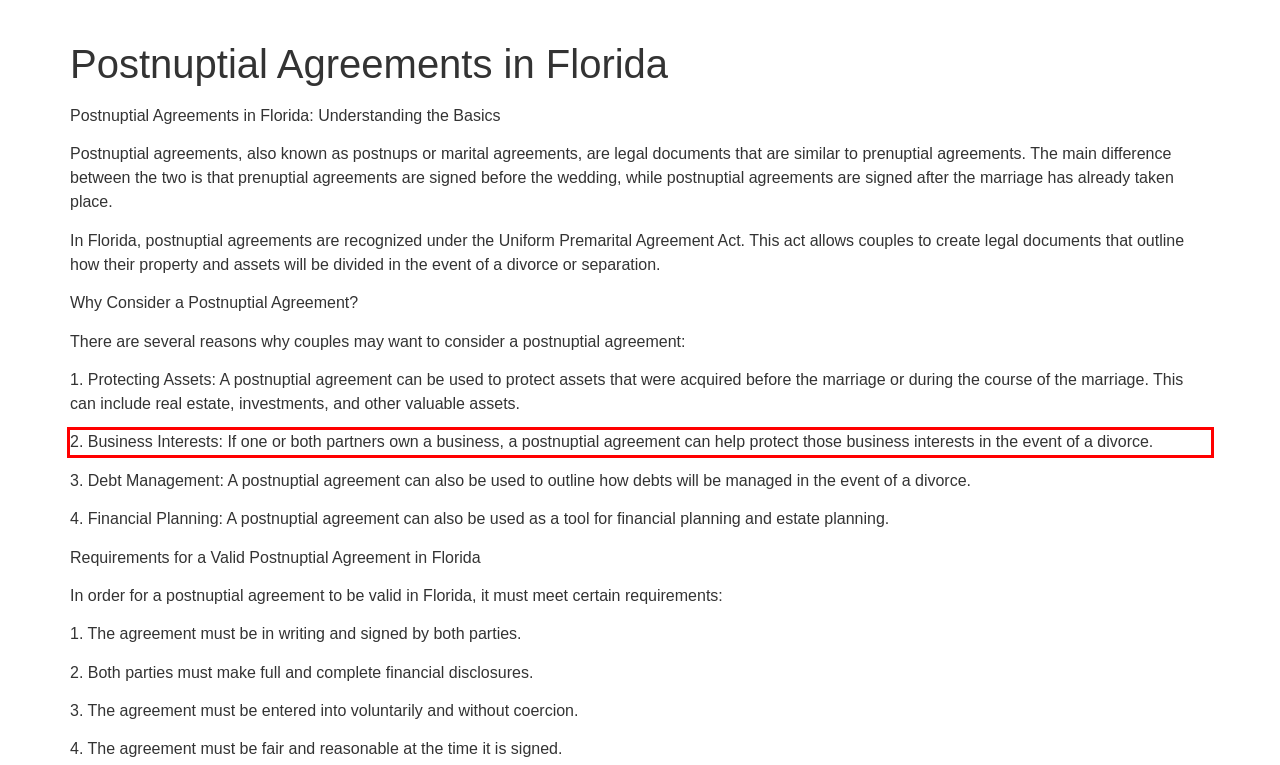Perform OCR on the text inside the red-bordered box in the provided screenshot and output the content.

2. Business Interests: If one or both partners own a business, a postnuptial agreement can help protect those business interests in the event of a divorce.